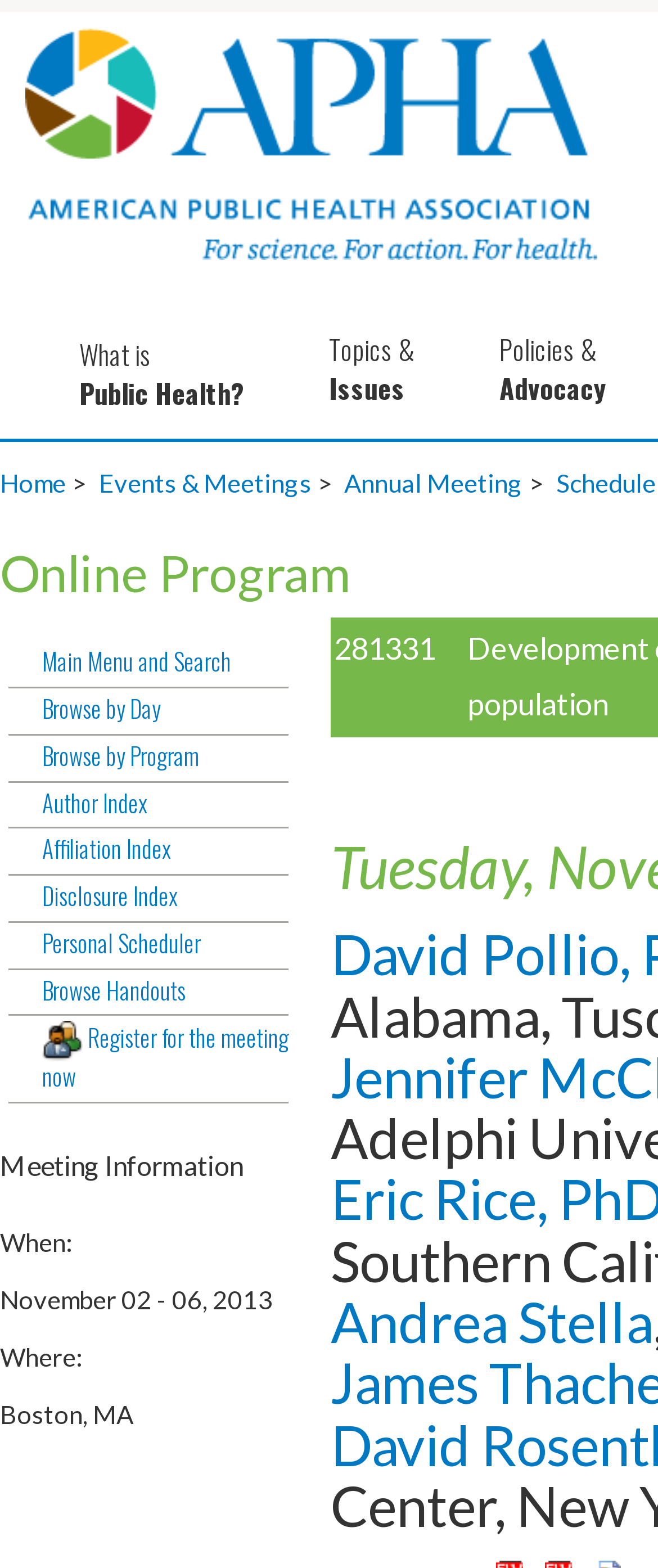Locate the bounding box coordinates of the region to be clicked to comply with the following instruction: "view meeting information". The coordinates must be four float numbers between 0 and 1, in the form [left, top, right, bottom].

[0.0, 0.733, 0.503, 0.754]